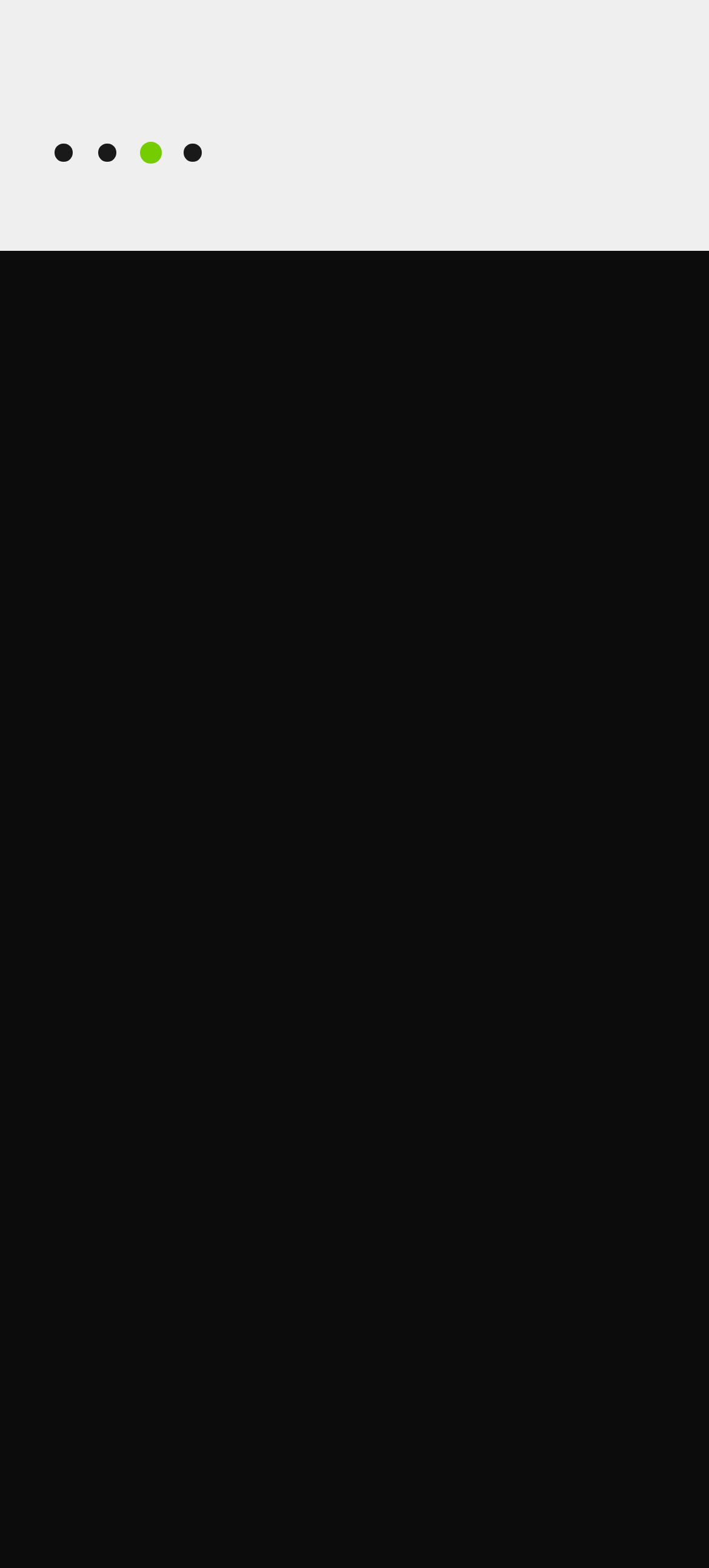Determine the bounding box coordinates for the clickable element required to fulfill the instruction: "Visit blog". Provide the coordinates as four float numbers between 0 and 1, i.e., [left, top, right, bottom].

[0.077, 0.737, 0.141, 0.755]